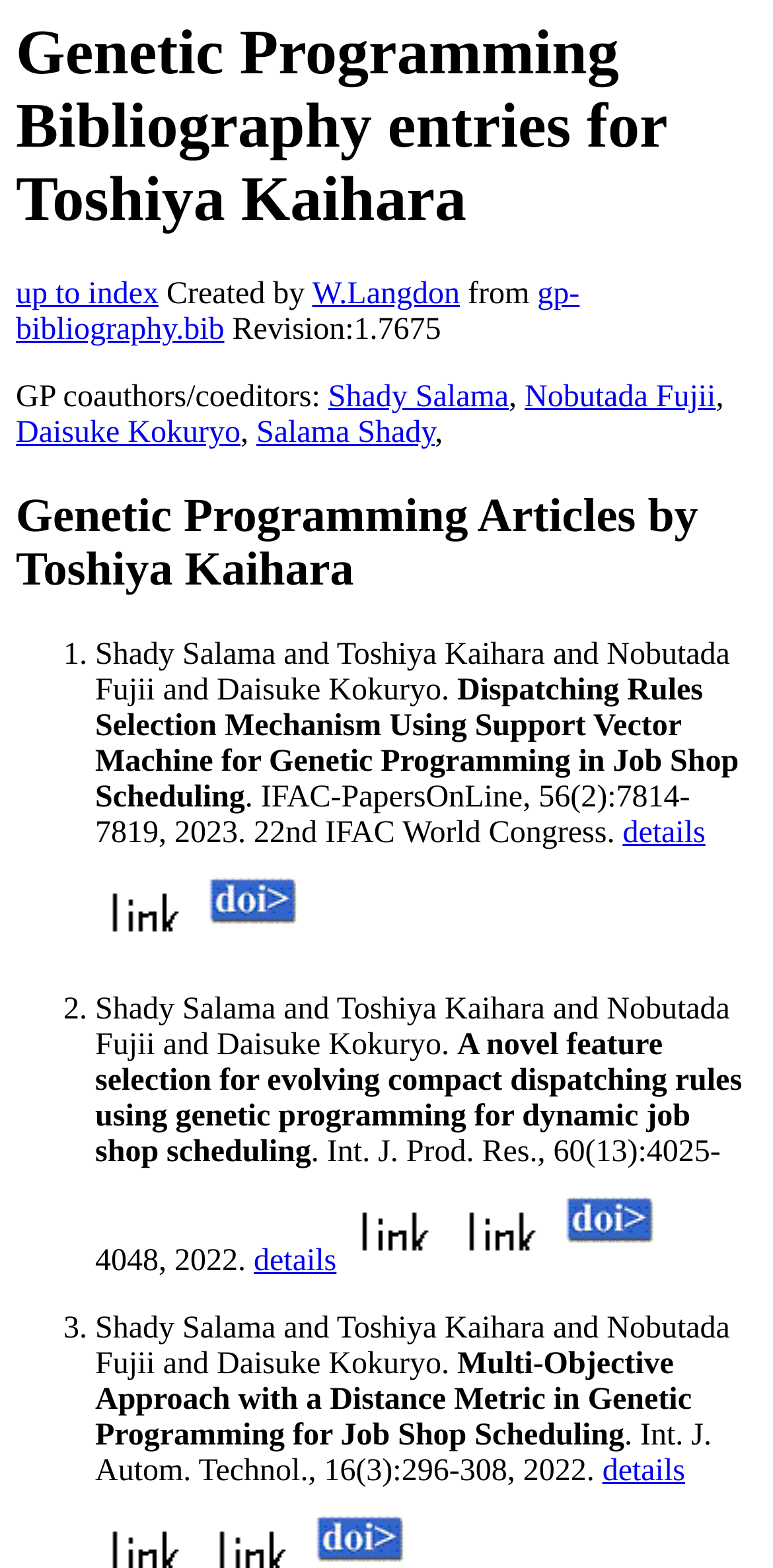Identify the bounding box coordinates for the element that needs to be clicked to fulfill this instruction: "view details of the first article". Provide the coordinates in the format of four float numbers between 0 and 1: [left, top, right, bottom].

[0.805, 0.521, 0.913, 0.542]